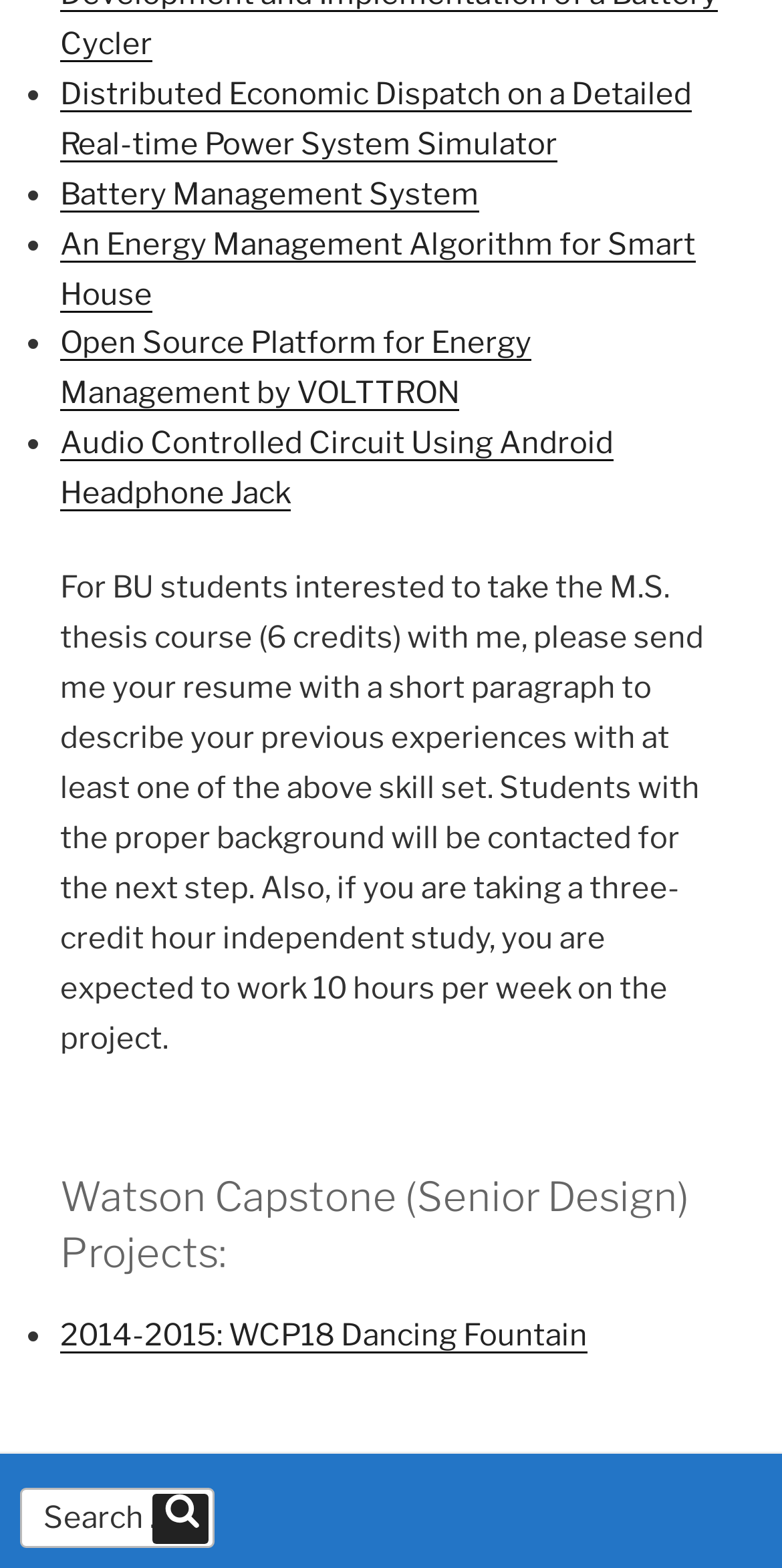Bounding box coordinates are given in the format (top-left x, top-left y, bottom-right x, bottom-right y). All values should be floating point numbers between 0 and 1. Provide the bounding box coordinate for the UI element described as: Search

[0.195, 0.953, 0.267, 0.985]